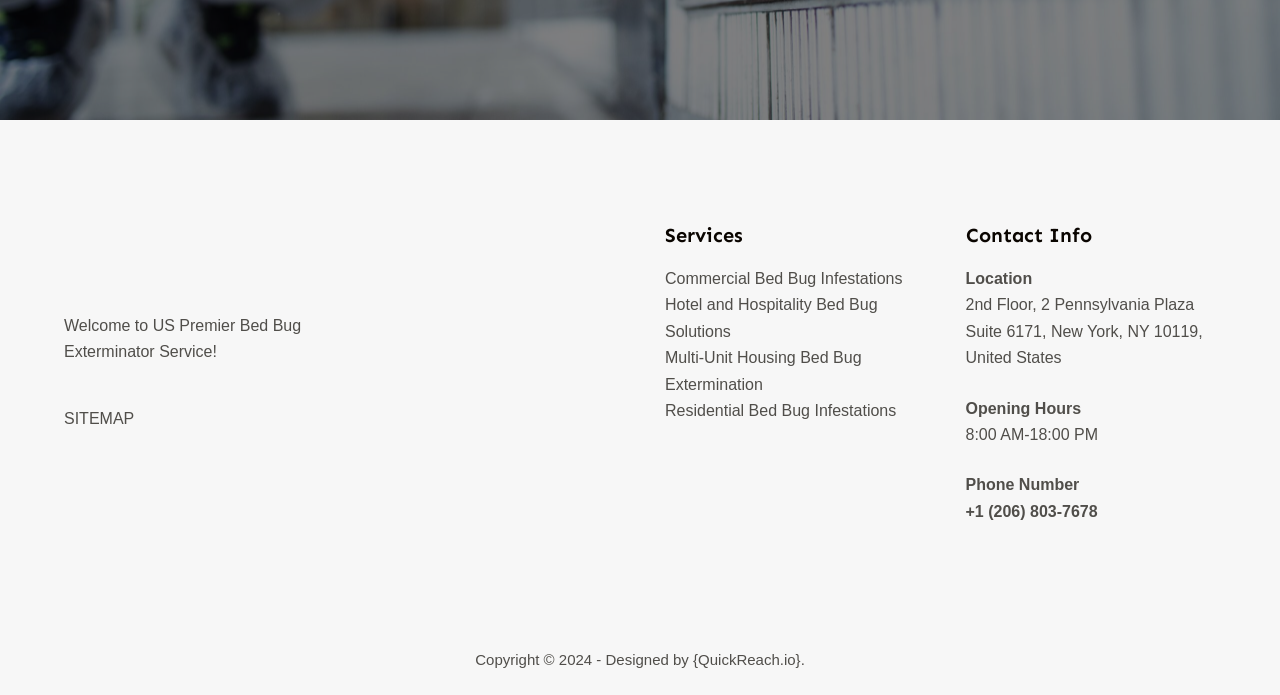What are the opening hours of the company?
Look at the webpage screenshot and answer the question with a detailed explanation.

The opening hours of the company can be found in the StaticText element with the text '8:00 AM-18:00 PM' which is located under the 'Opening Hours' StaticText element.